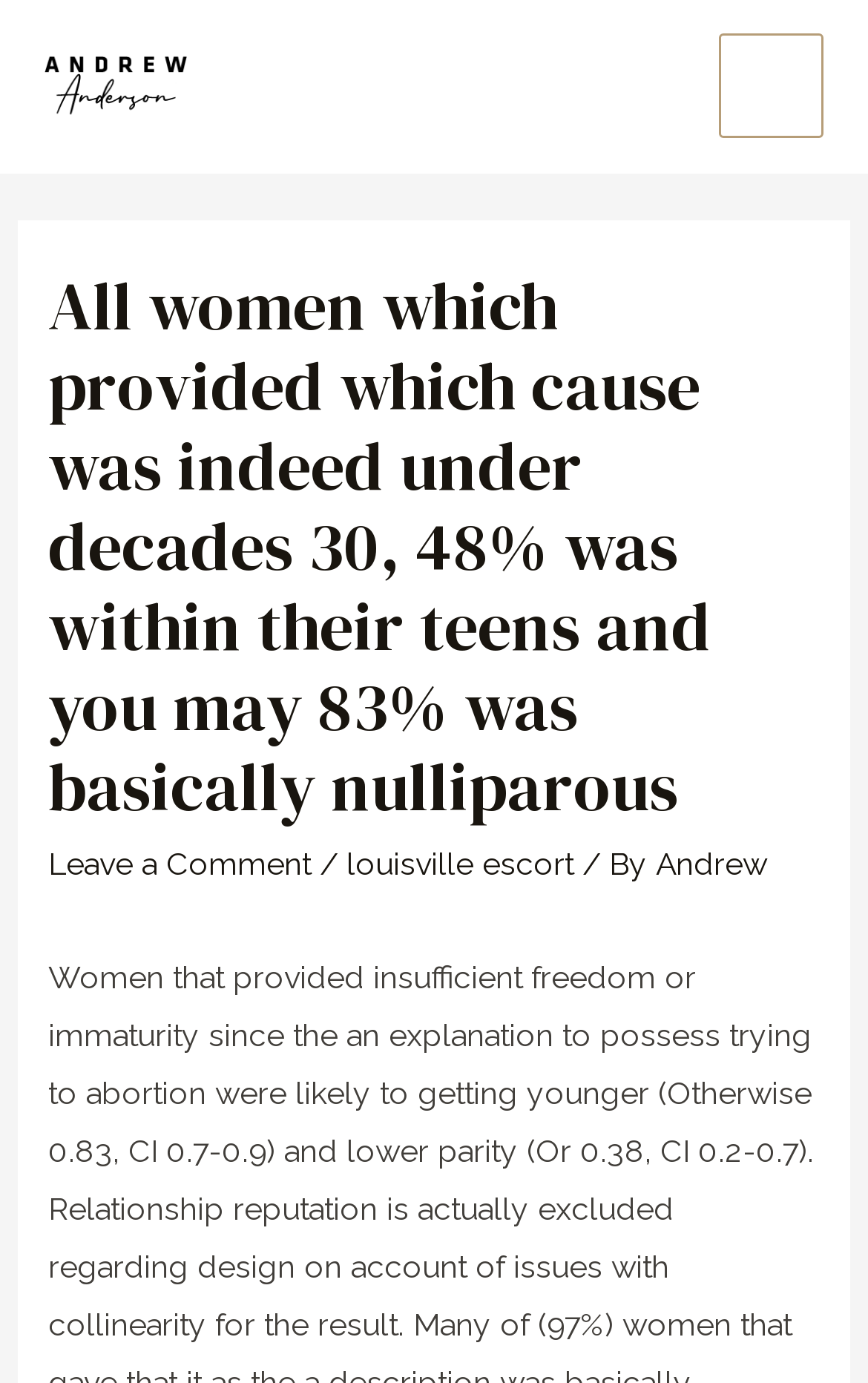Refer to the element description Leave a Comment and identify the corresponding bounding box in the screenshot. Format the coordinates as (top-left x, top-left y, bottom-right x, bottom-right y) with values in the range of 0 to 1.

[0.055, 0.611, 0.358, 0.637]